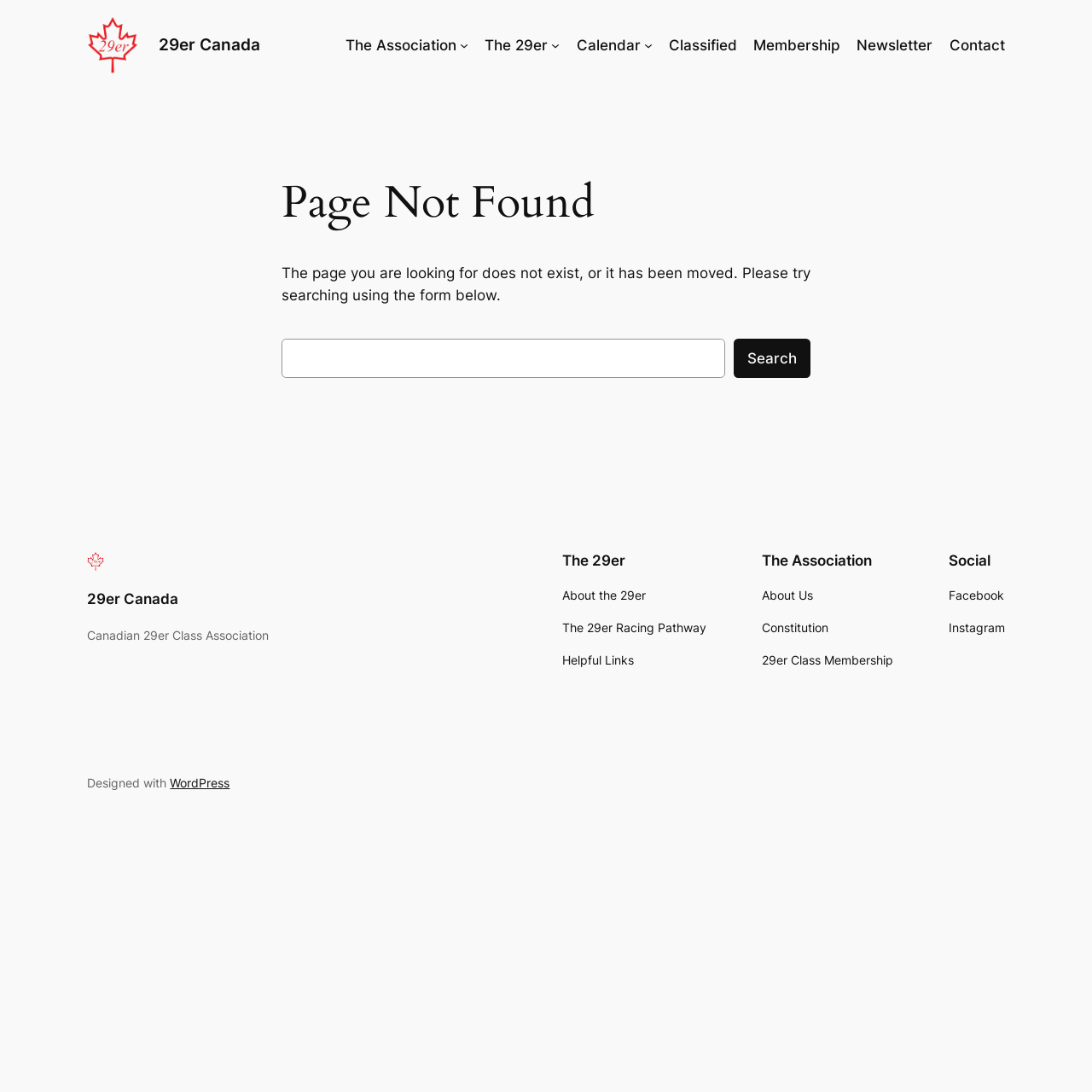Provide your answer in one word or a succinct phrase for the question: 
What is the name of the association?

29er Canada